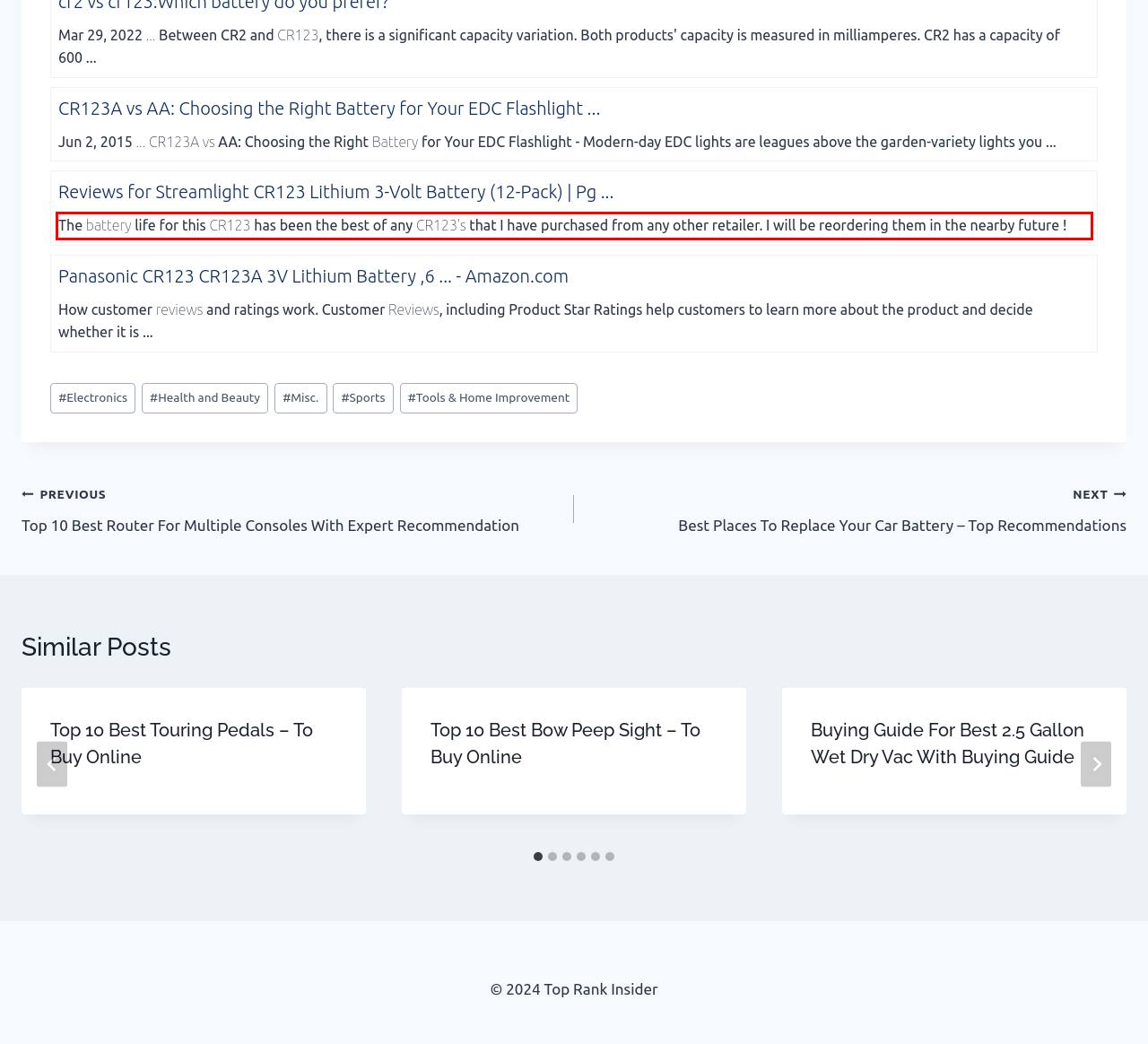Given a screenshot of a webpage containing a red rectangle bounding box, extract and provide the text content found within the red bounding box.

The battery life for this CR123 has been the best of any CR123's that I have purchased from any other retailer. I will be reordering them in the nearby future !